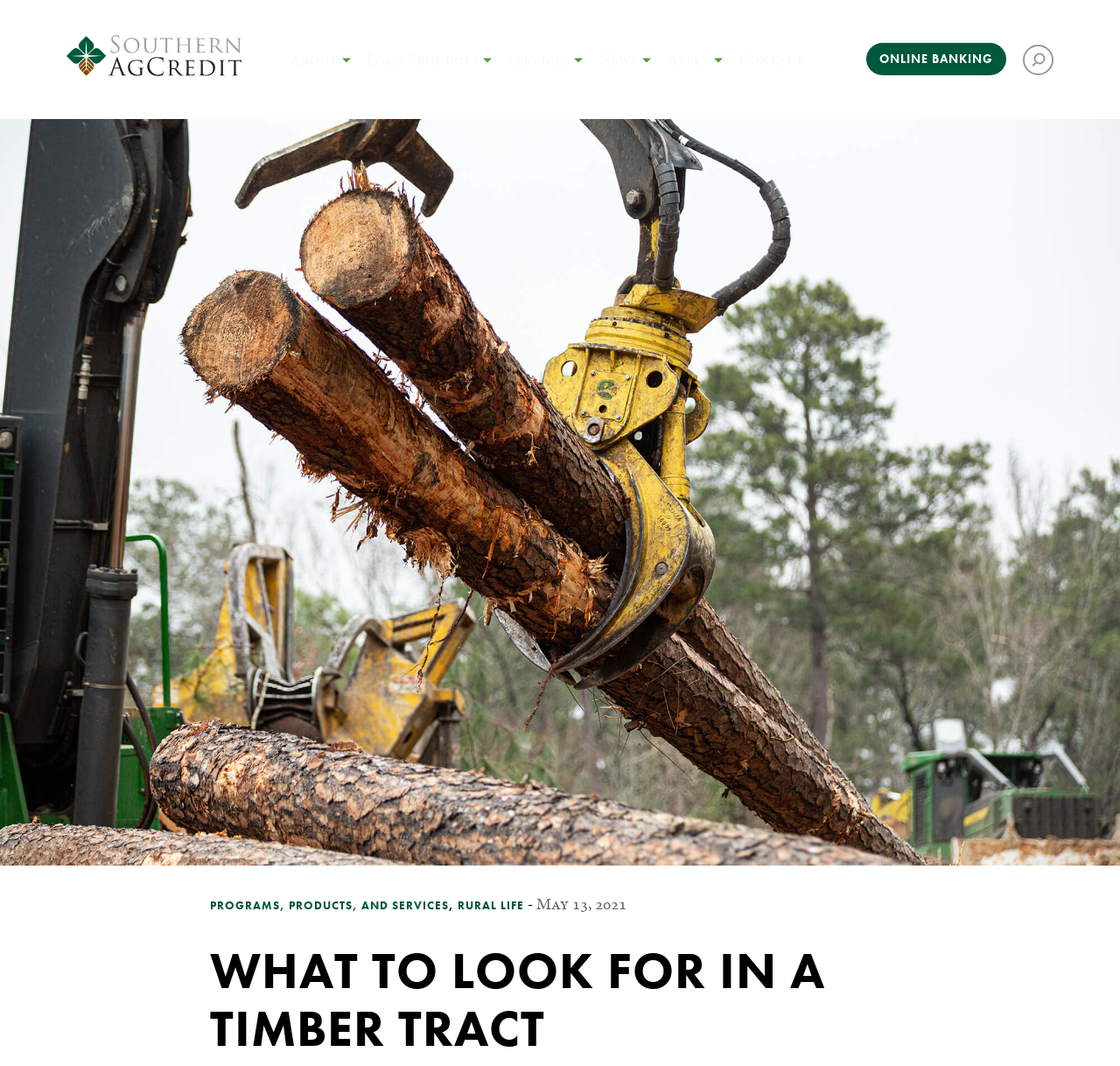Could you indicate the bounding box coordinates of the region to click in order to complete this instruction: "go to about page".

[0.258, 0.046, 0.301, 0.066]